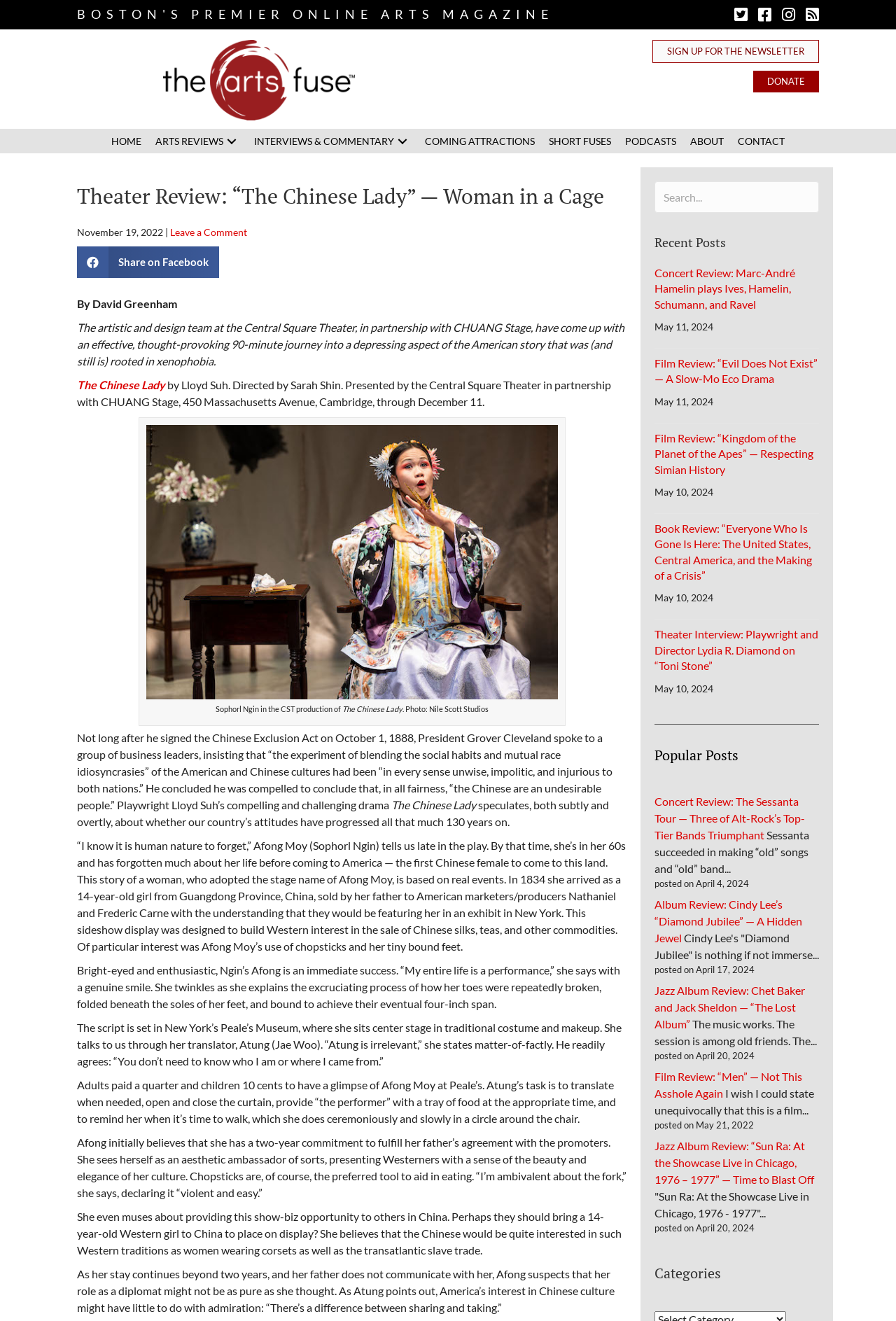Extract the bounding box coordinates of the UI element described by: "aria-label="Search input" name="s" placeholder="Search..."". The coordinates should include four float numbers ranging from 0 to 1, e.g., [left, top, right, bottom].

[0.73, 0.137, 0.914, 0.161]